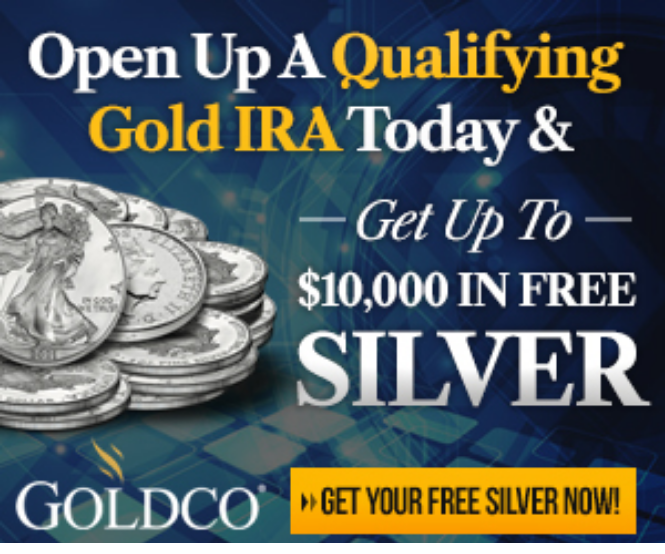Paint a vivid picture of the image with your description.

The image features an advertisement from Goldco promoting the opening of a qualifying Gold IRA. It prominently announces the opportunity to receive up to $10,000 in free silver as a part of their promotional offer. In the background, a stack of silver coins is displayed, enhancing the investment theme. The bold text emphasizes urgency and opportunity, inviting viewers to take action with the phrase "Get Your Free Silver Now!" This advertisement highlights Goldco's focus on attracting individuals interested in silver investments, particularly in the year 2024.